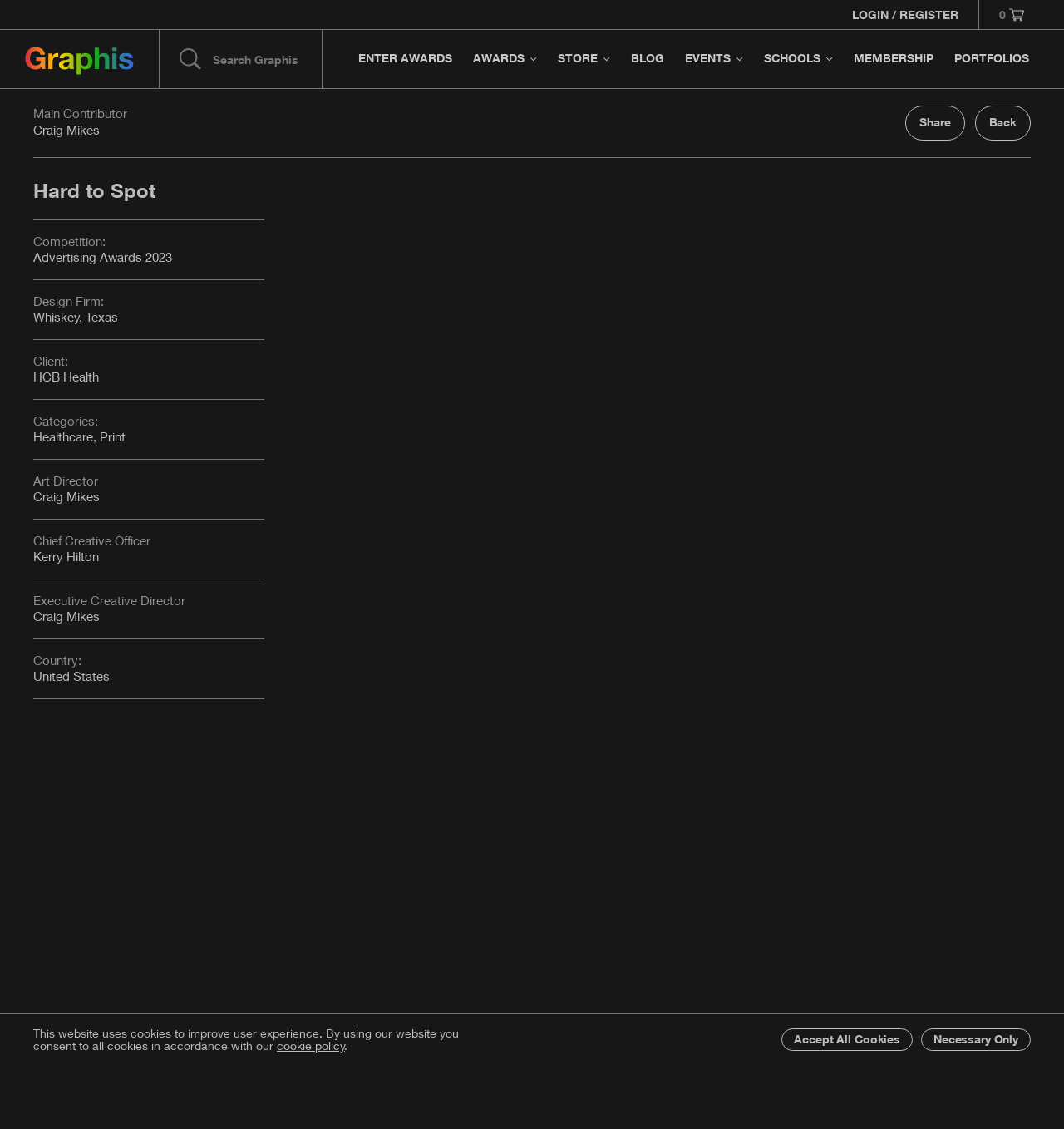Create an in-depth description of the webpage, covering main sections.

The webpage appears to be a portfolio page for a design firm, specifically showcasing an award-winning project. At the top right corner, there is a login/register link, accompanied by a small image and a "0" static text. Below this, there is a search bar with a placeholder text "Search Graphis" and a small image.

The main navigation menu is located below the search bar, consisting of links to "ENTER AWARDS", "AWARDS", "STORE", "BLOG", "EVENTS", "SCHOOLS", "MEMBERSHIP", and "PORTFOLIOS". Each link has a small image associated with it.

On the left side of the page, there is a section dedicated to the project details. It starts with a heading "Hard to Spot" followed by information about the competition, design firm, client, categories, and team members involved in the project. The text is organized in a neat and structured manner, with clear headings and concise descriptions.

At the bottom of the page, there is a notice about the website's cookie policy, with a link to learn more and two buttons to accept or decline cookies.

Overall, the webpage has a clean and organized layout, with a focus on showcasing the project details and providing easy navigation to other sections of the website.